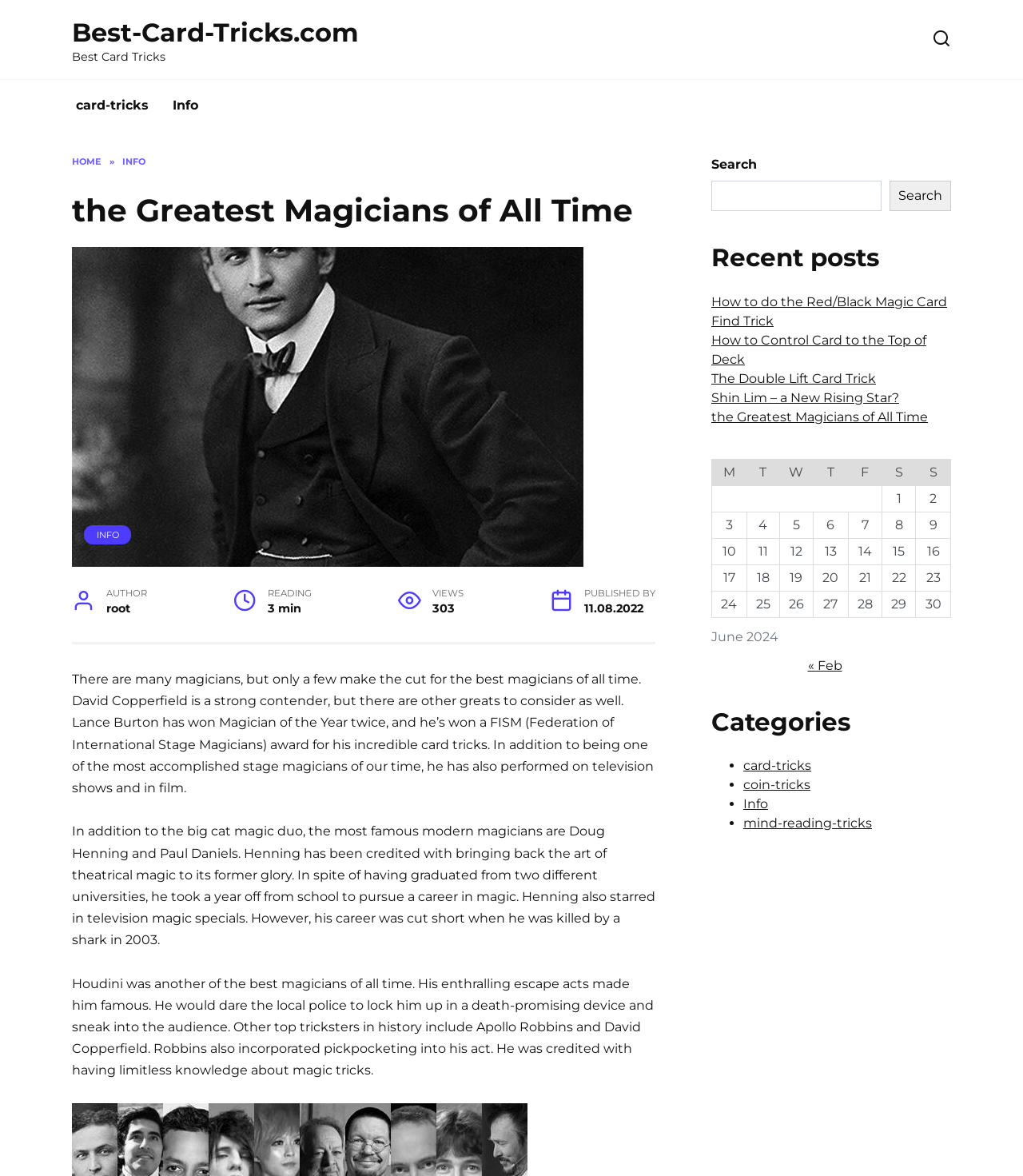Produce a meticulous description of the webpage.

This webpage is about the greatest magicians of all time. At the top, there is a header section with a link to "Best-Card-Tricks.com" and a static text "Best Card Tricks". Below this, there is a navigation menu with links to "HOME", "INFO", and other options.

The main content of the page is divided into two sections. On the left side, there is a large heading "the Greatest Magicians of All Time" followed by an image. Below the image, there are three paragraphs of text discussing famous magicians such as David Copperfield, Lance Burton, Doug Henning, and Houdini.

On the right side, there is a search bar with a button and a heading "Recent posts" above a list of links to various articles about magic tricks and magicians. Below this, there is a calendar table for June 2024, with days of the week listed across the top and dates listed down the side.

At the bottom of the page, there is a navigation section with links to previous and next months. Overall, the page has a simple and organized layout, with clear headings and concise text.